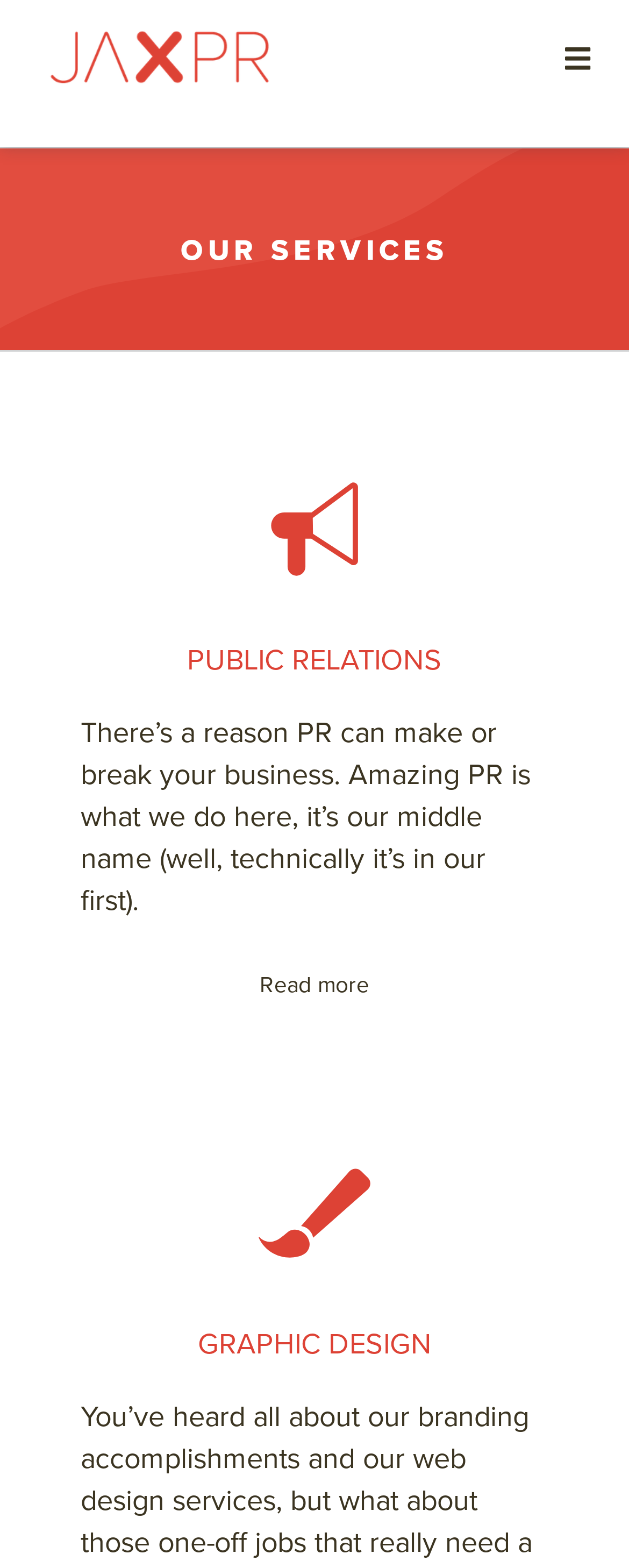With reference to the screenshot, provide a detailed response to the question below:
What is the main focus of the company?

The main focus of the company can be inferred from the text below the 'PUBLIC RELATIONS' heading. The text states 'There’s a reason PR can make or break your business. Amazing PR is what we do here, it’s our middle name (well, technically it’s in our first).' This suggests that Public Relations is a crucial part of the company's services.